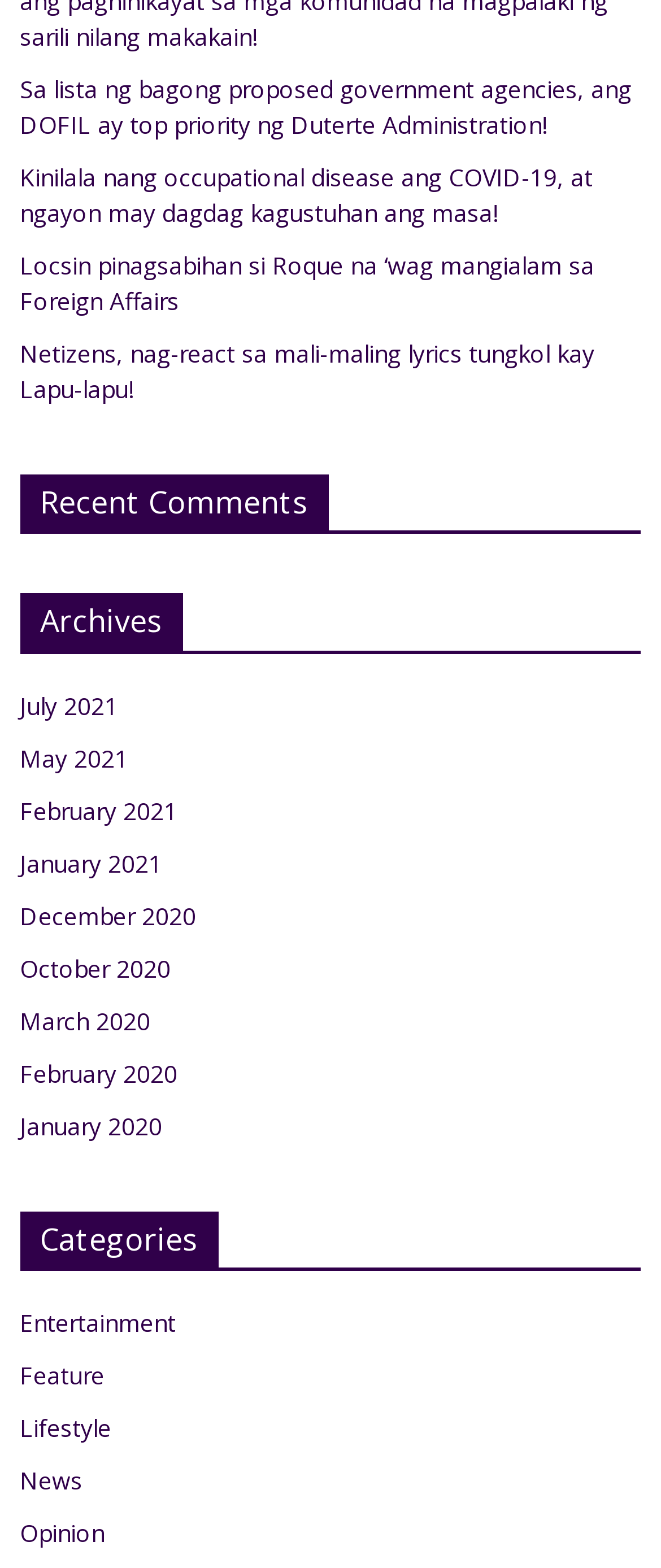Give a one-word or one-phrase response to the question:
How many links are there on the webpage?

17